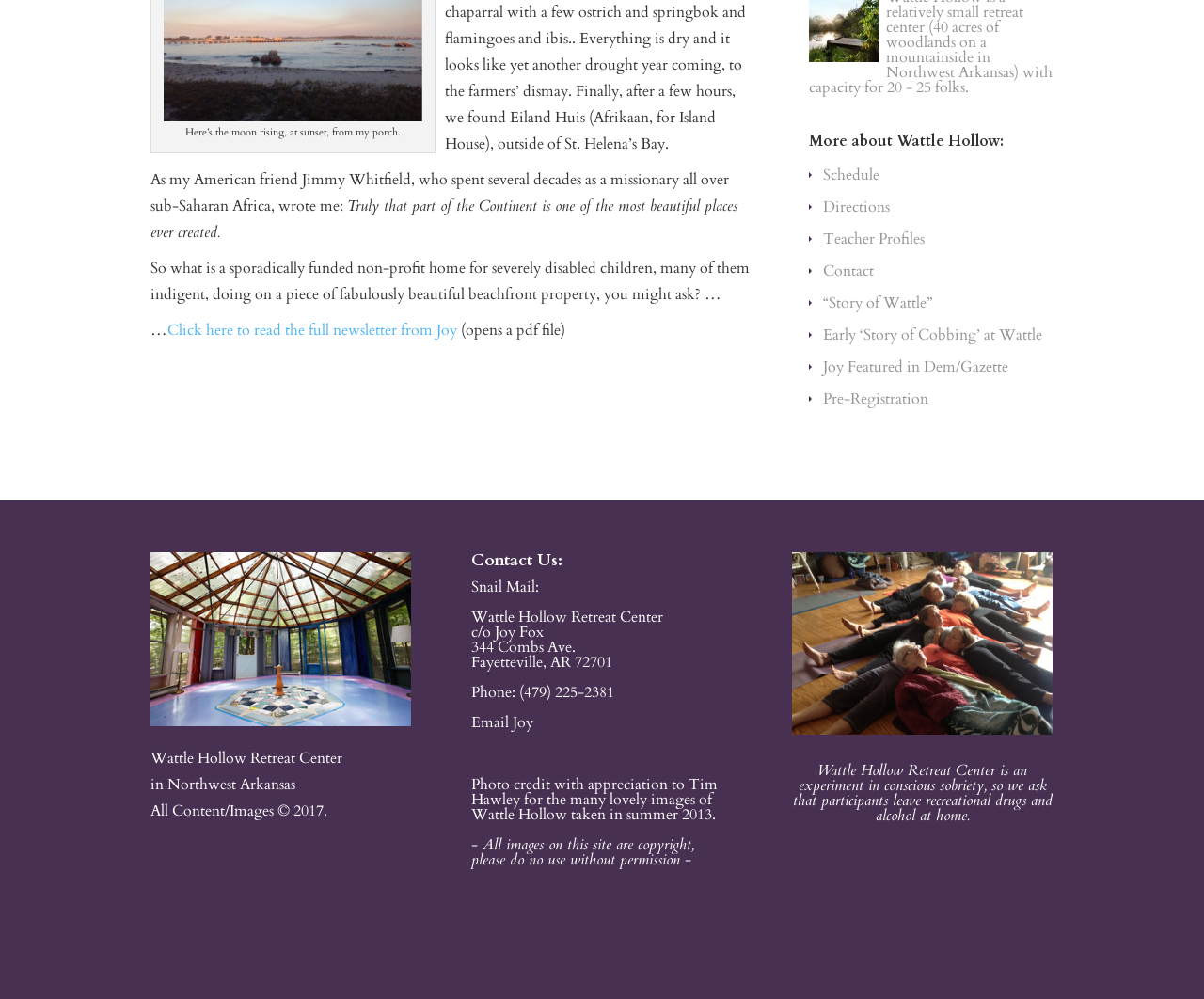Locate the bounding box of the UI element described by: "Email Joy" in the given webpage screenshot.

[0.391, 0.713, 0.443, 0.734]